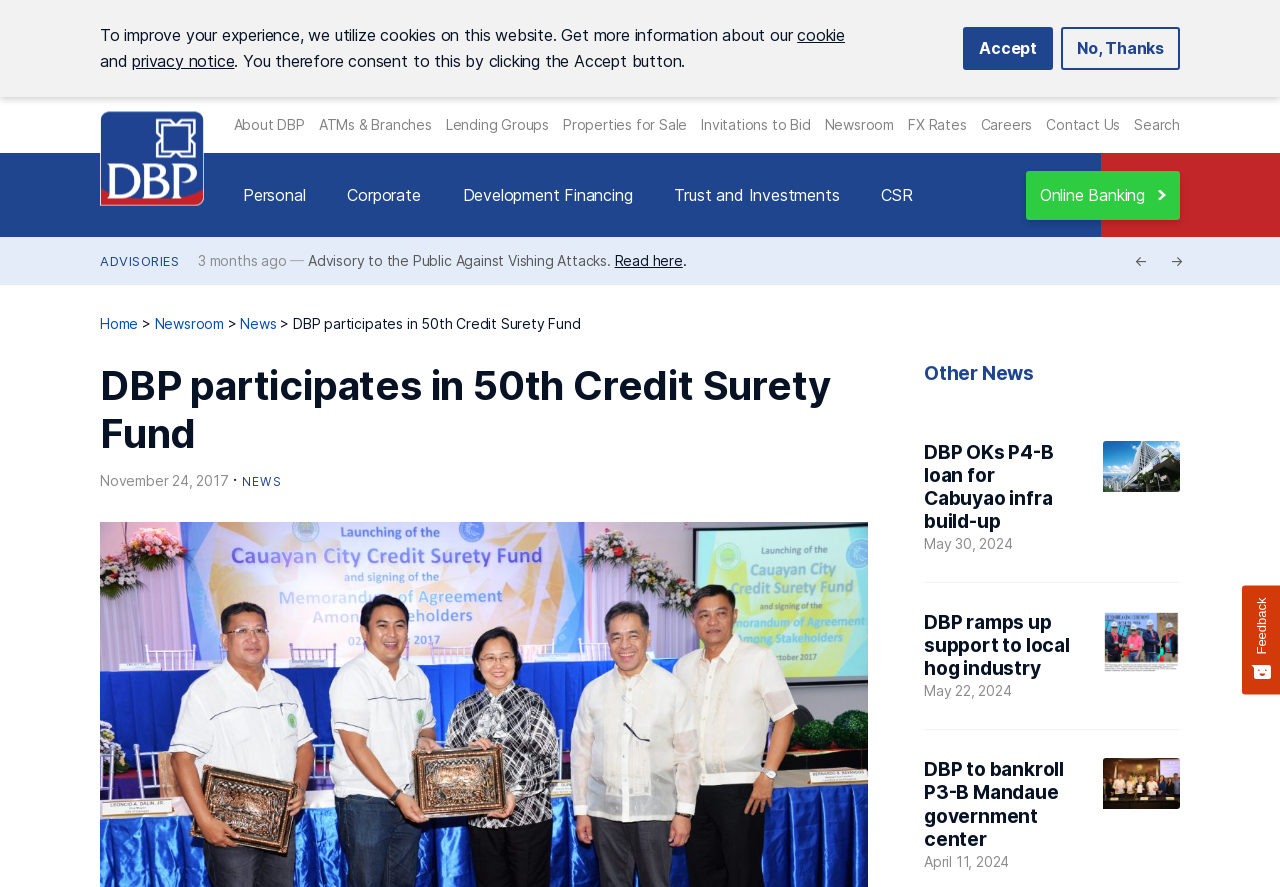Examine the screenshot and answer the question in as much detail as possible: What type of news is featured on this webpage?

I found the answer by looking at the various news articles on the webpage, which all seem to be related to banking and finance. This suggests that the type of news featured on this webpage is banking news.